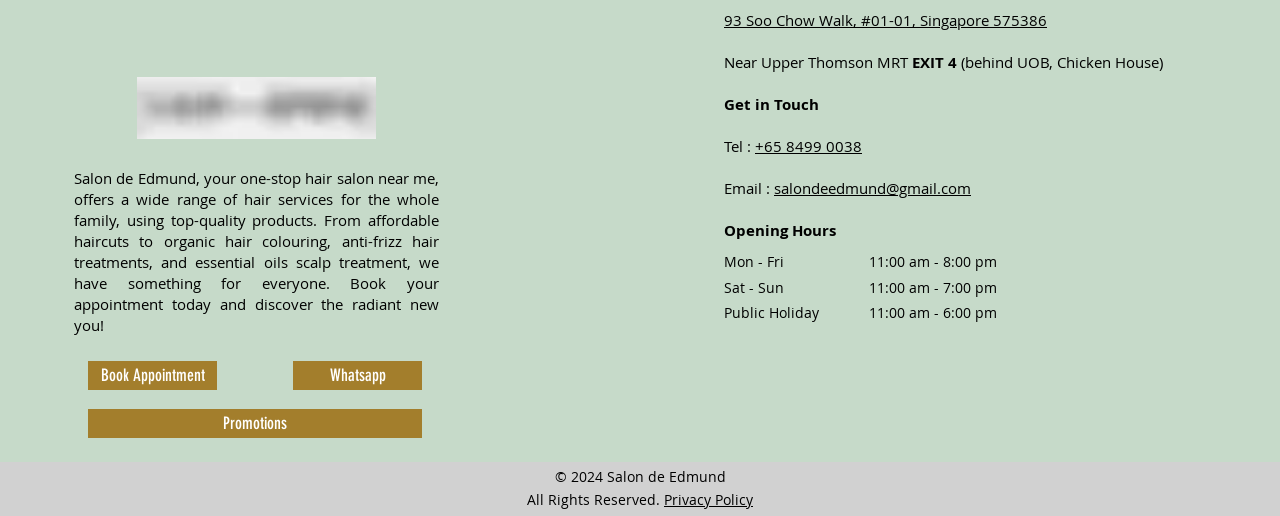Give a one-word or one-phrase response to the question:
What are the operating hours of the salon on Mondays to Fridays?

11:00 am - 8:00 pm